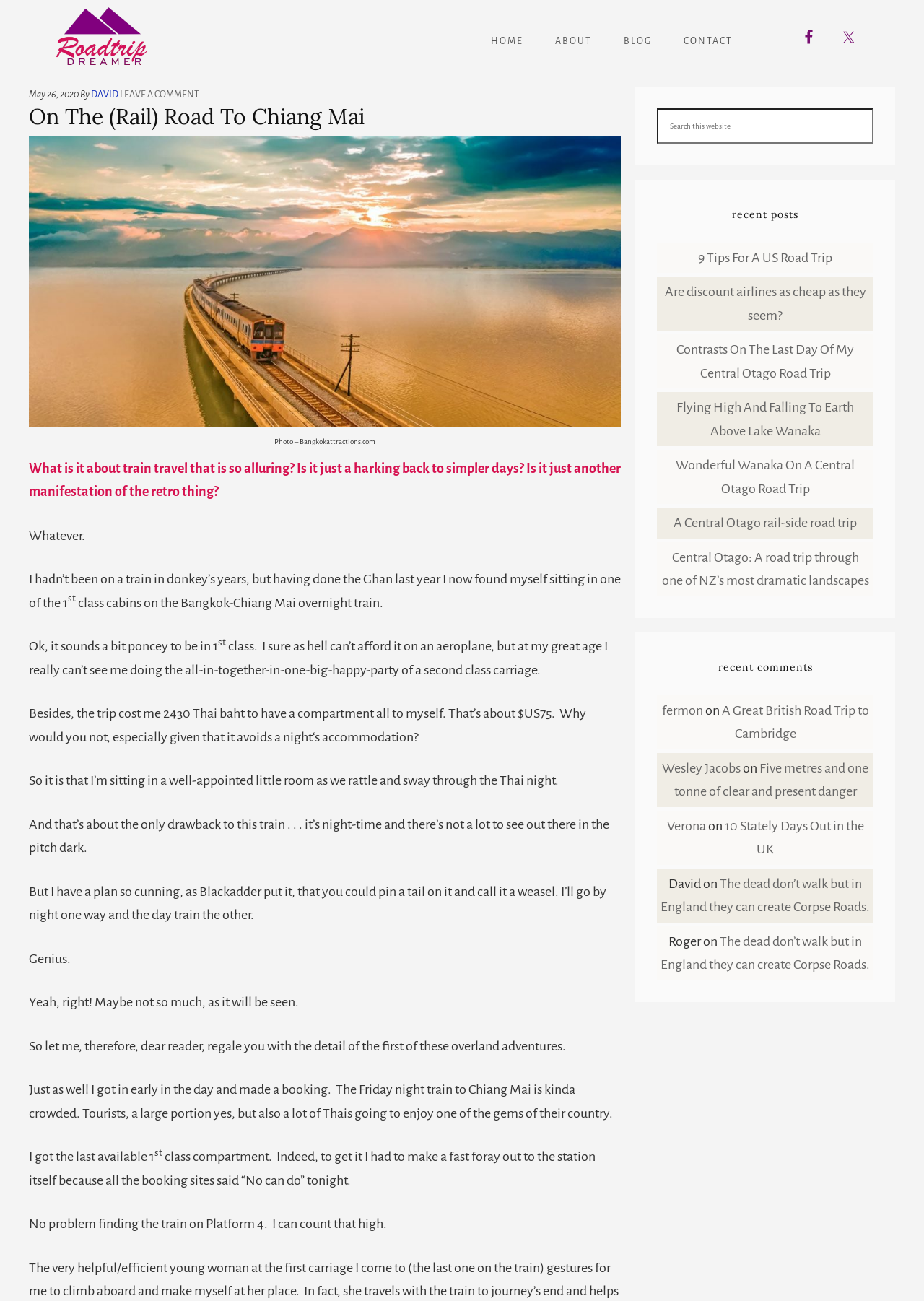Find the bounding box coordinates for the area you need to click to carry out the instruction: "Click on the 'LEAVE A COMMENT' link". The coordinates should be four float numbers between 0 and 1, indicated as [left, top, right, bottom].

[0.13, 0.069, 0.216, 0.077]